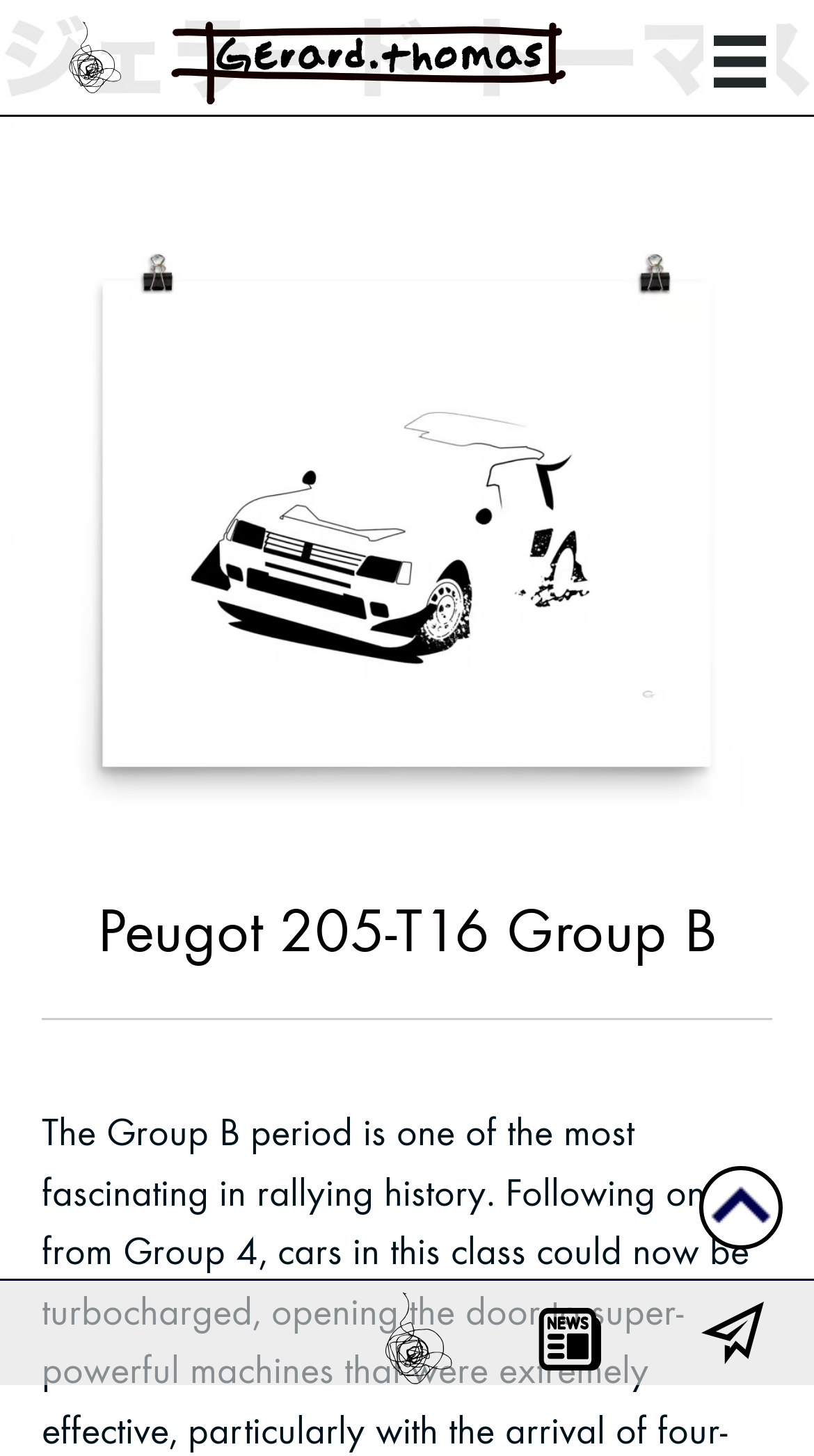What is the name of the author?
Provide a comprehensive and detailed answer to the question.

The name of the author can be found in the root element 'I Am Gerard Thomas | Peugot 205-T16 Group B', which suggests that the author's name is Gerard Thomas.